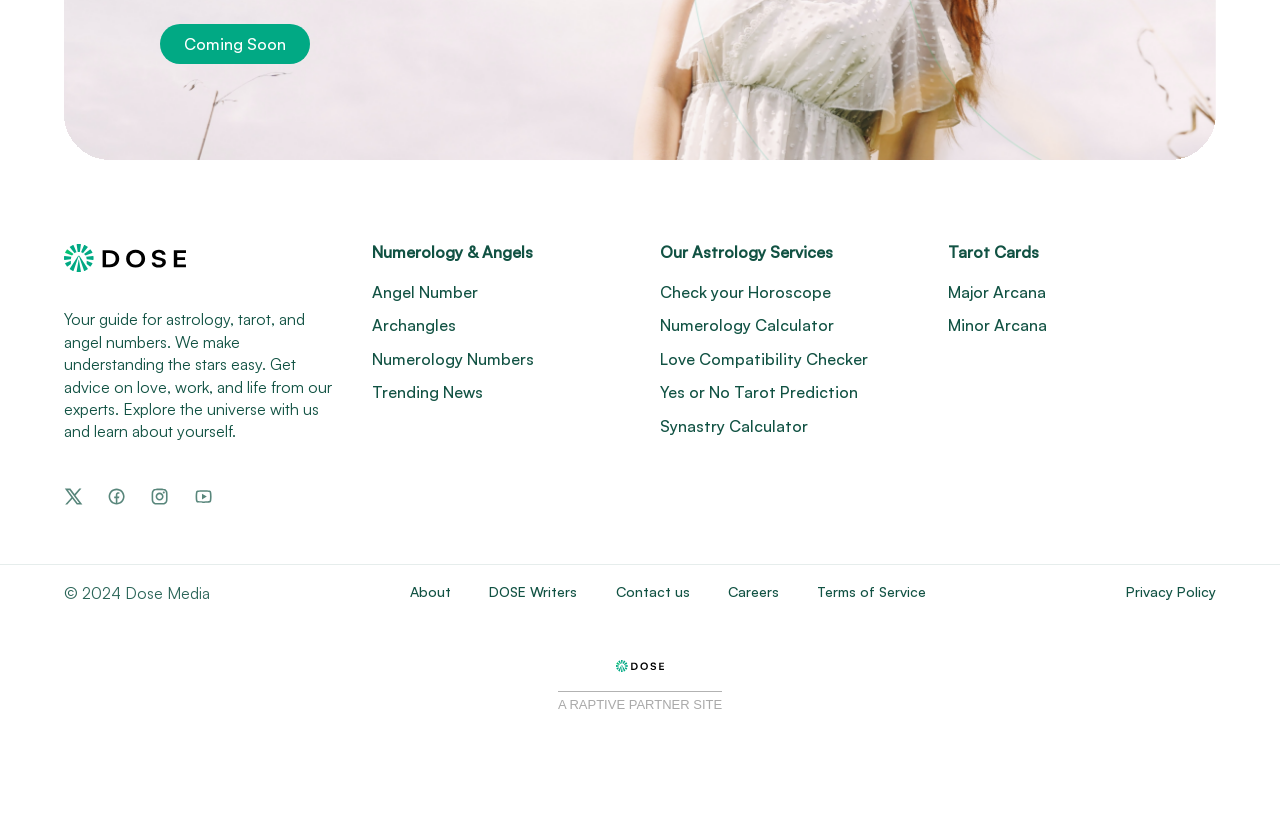How many social media icons are there?
Look at the image and respond with a one-word or short-phrase answer.

4